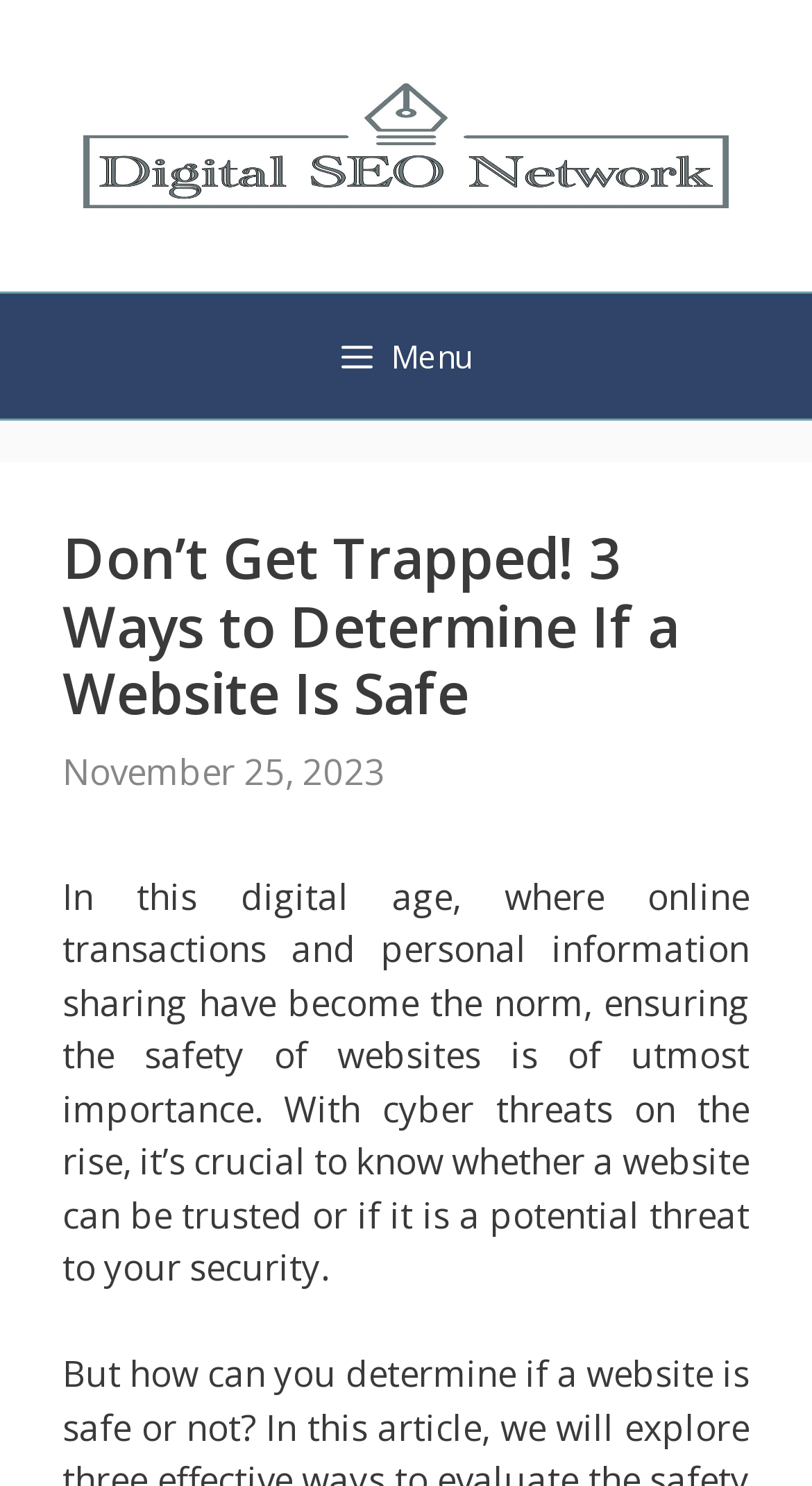Provide the bounding box coordinates, formatted as (top-left x, top-left y, bottom-right x, bottom-right y), with all values being floating point numbers between 0 and 1. Identify the bounding box of the UI element that matches the description: alt="Digital SEO Network"

[0.103, 0.079, 0.897, 0.112]